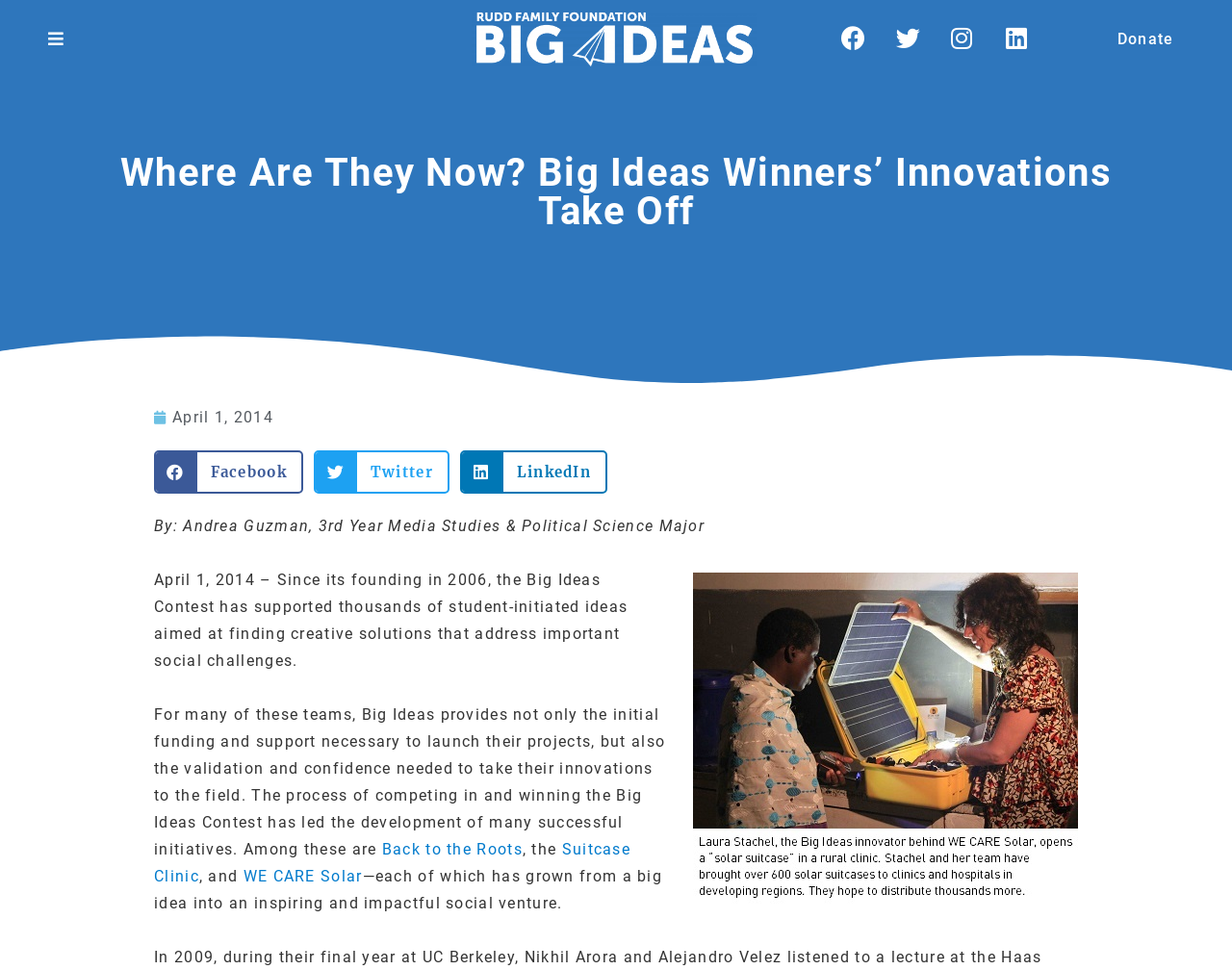Provide the bounding box coordinates for the area that should be clicked to complete the instruction: "Go back to top".

None